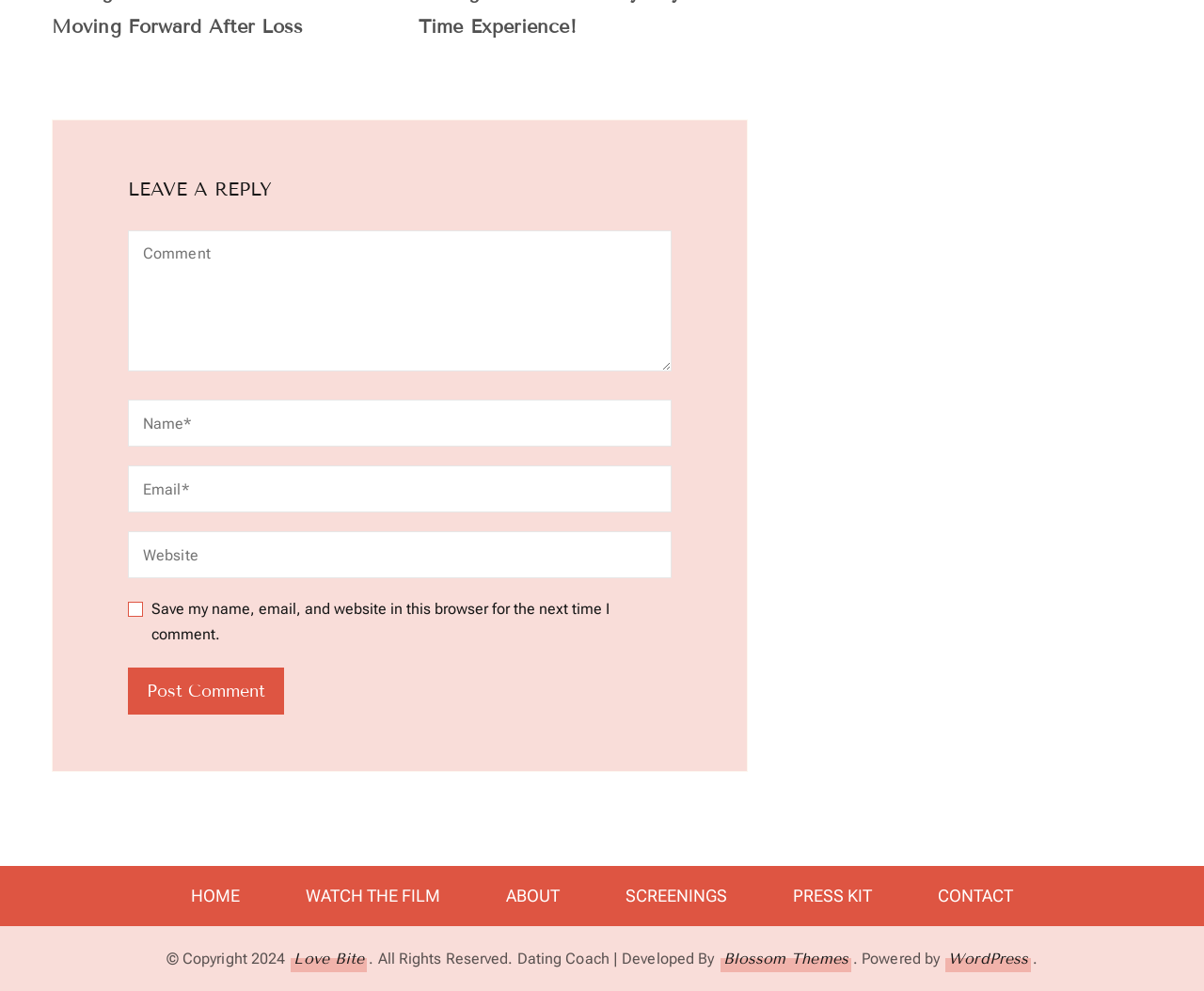Extract the bounding box coordinates for the UI element described as: "Blossom Themes".

[0.6, 0.953, 0.705, 0.981]